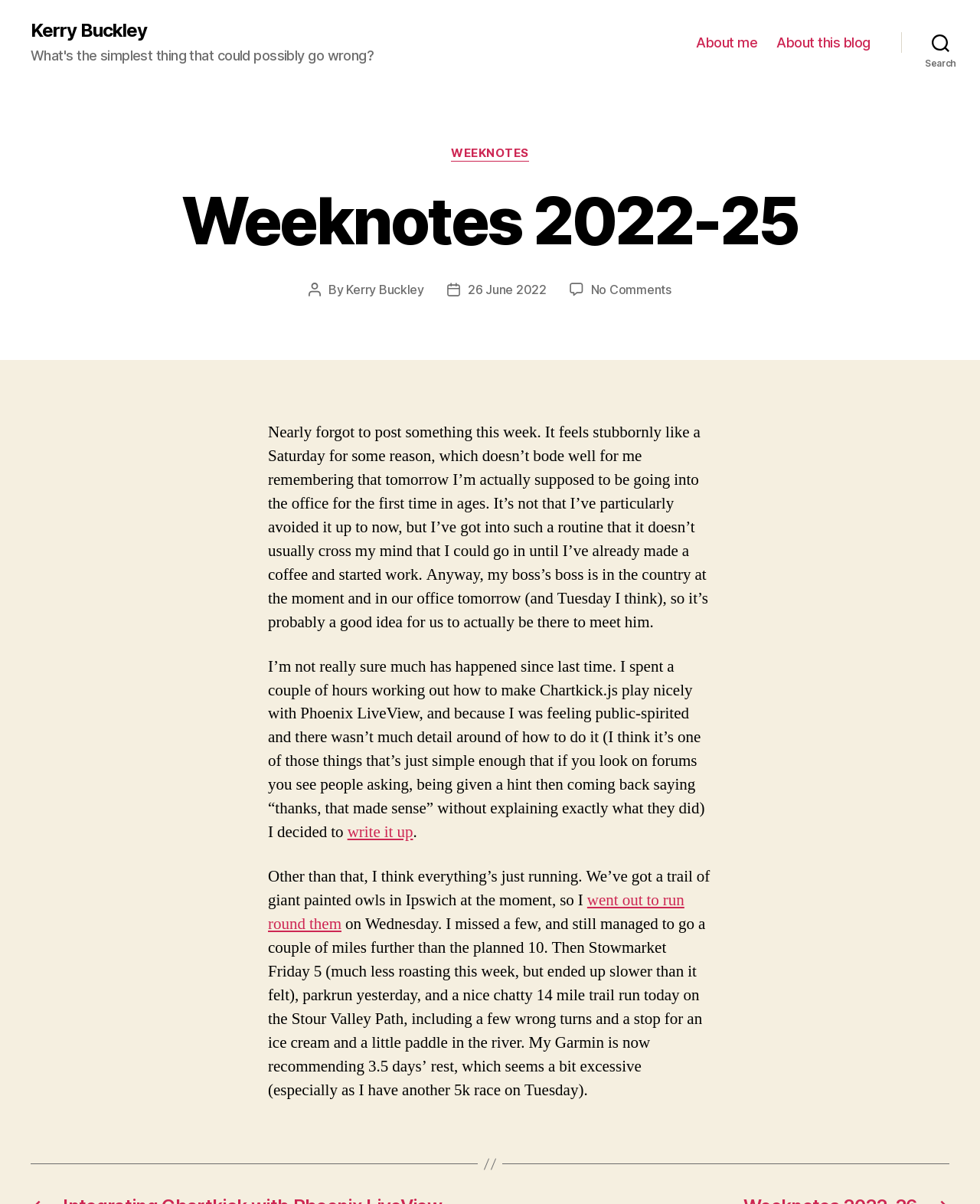Provide a short, one-word or phrase answer to the question below:
How many miles did the author run on their trail run?

14 miles